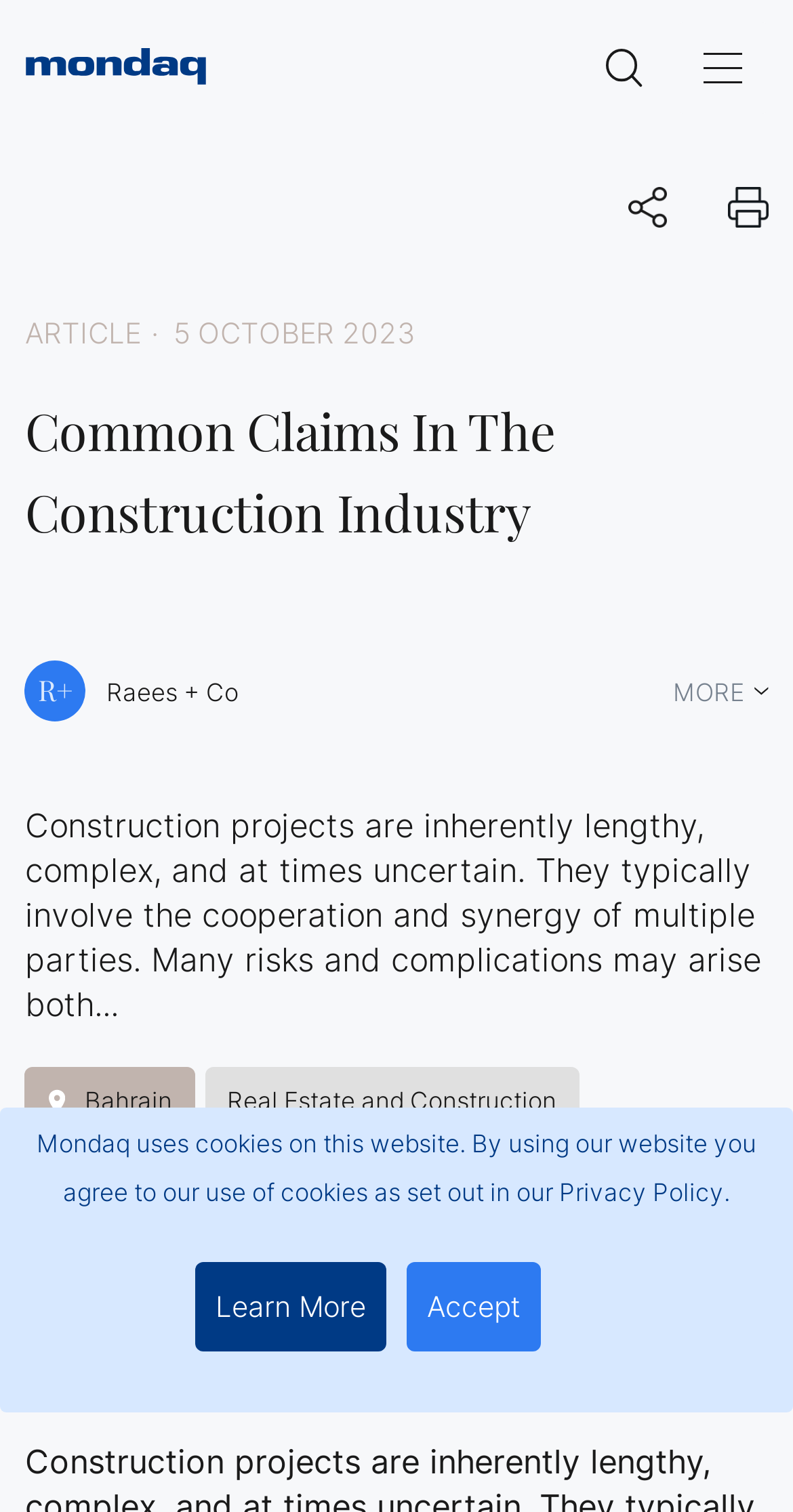Based on the element description R+ Raees + Co, identify the bounding box coordinates for the UI element. The coordinates should be in the format (top-left x, top-left y, bottom-right x, bottom-right y) and within the 0 to 1 range.

[0.031, 0.437, 0.575, 0.477]